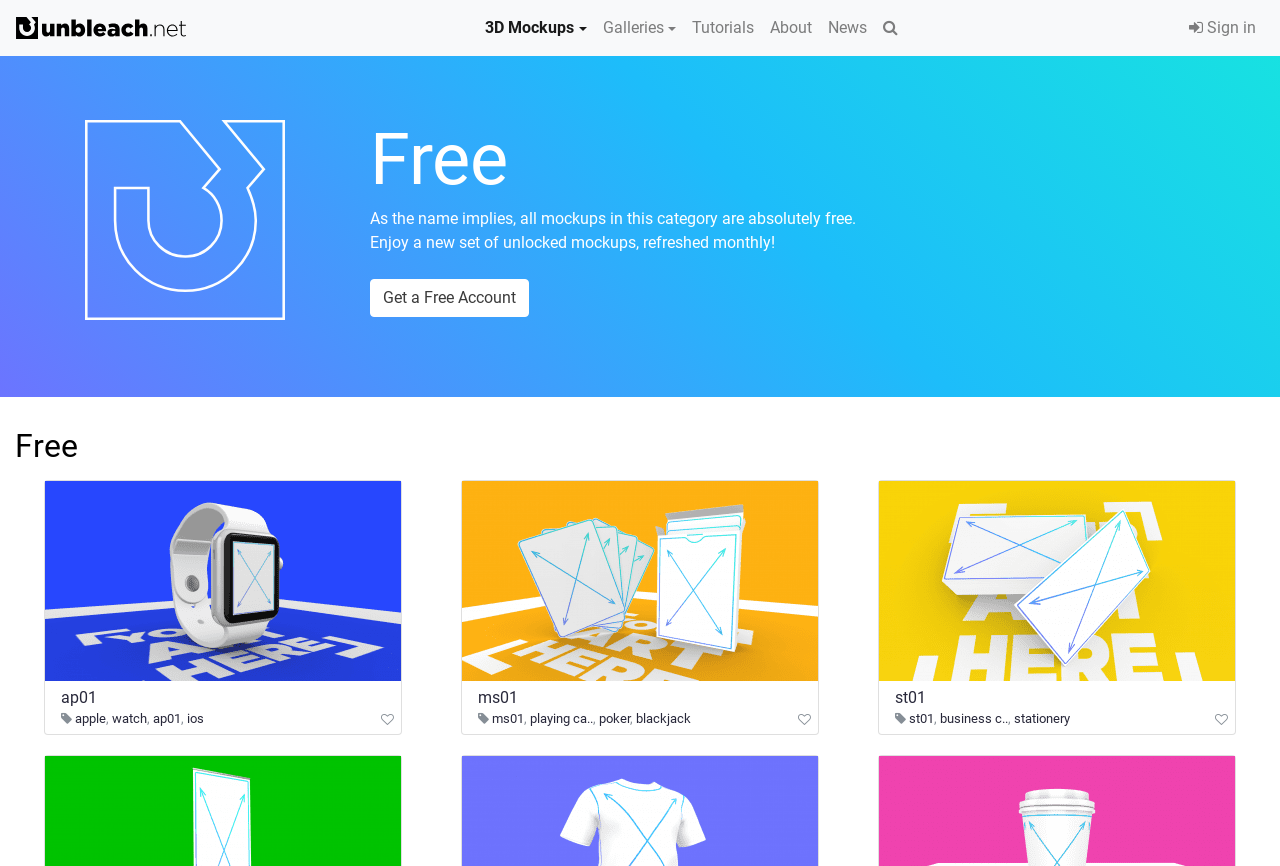What is the purpose of the 'Get a Free Account' button?
We need a detailed and meticulous answer to the question.

The 'Get a Free Account' button is placed near the text 'Enjoy a new set of unlocked mockups, refreshed monthly!', which suggests that the button is intended to allow users to sign up for a free account and access new and refreshed 3D mockups.